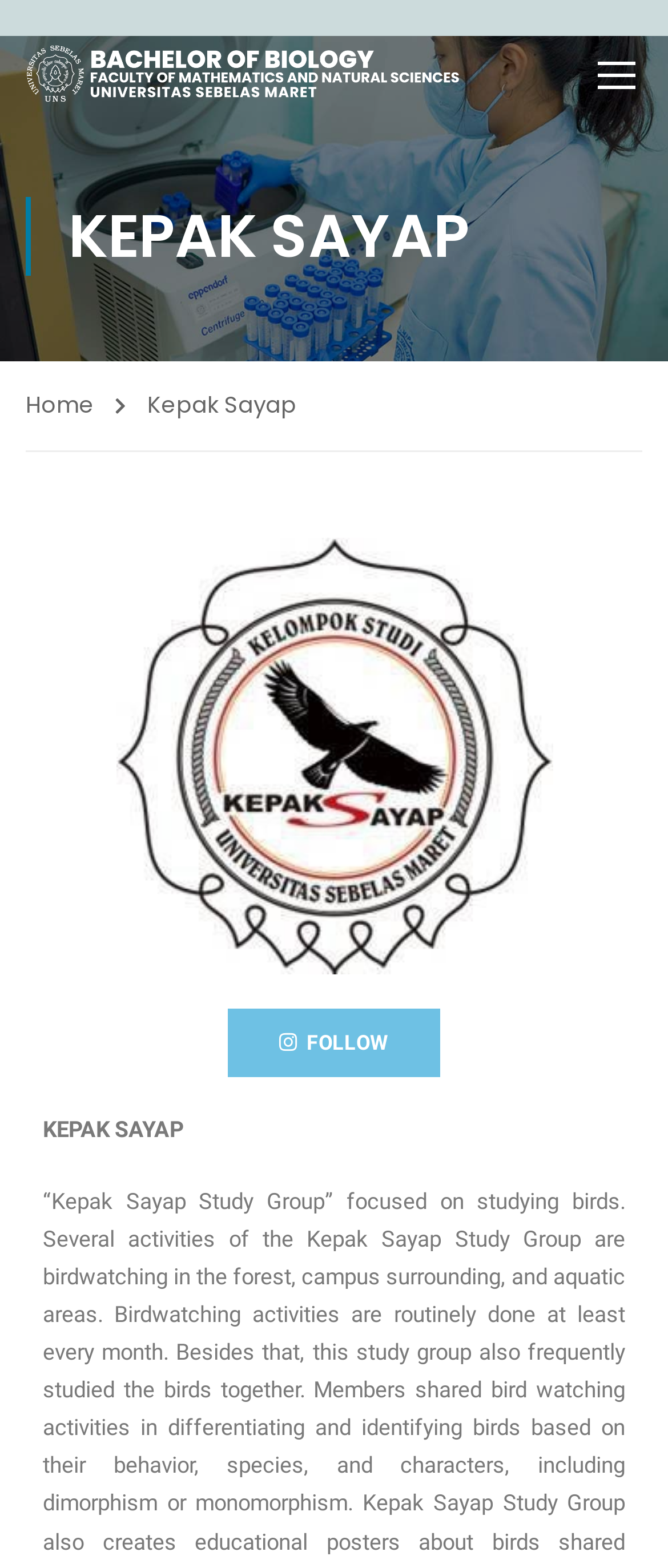Answer the question using only a single word or phrase: 
How many instances of the text 'KEPAK SAYAP' are there?

2